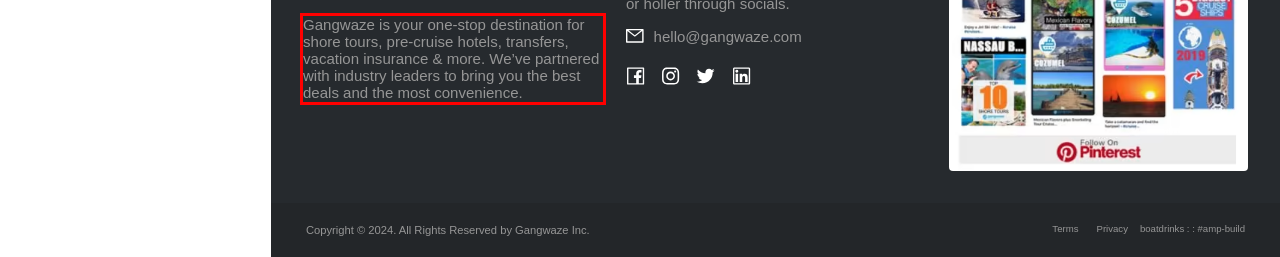Identify the text inside the red bounding box in the provided webpage screenshot and transcribe it.

Gangwaze is your one-stop destination for shore tours, pre-cruise hotels, transfers, vacation insurance & more. We’ve partnered with industry leaders to bring you the best deals and the most convenience.